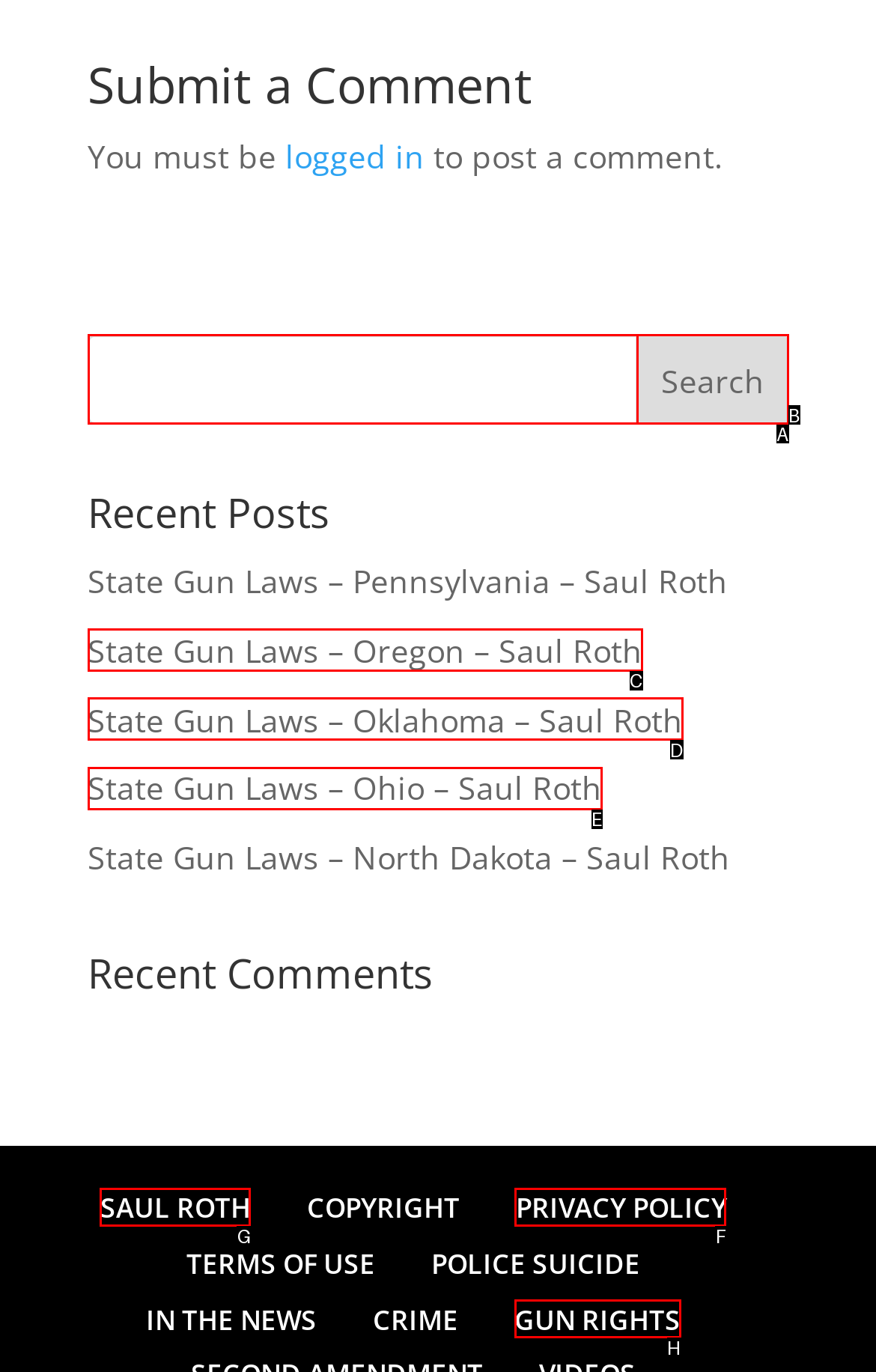Indicate the HTML element to be clicked to accomplish this task: Go to PRIVACY POLICY page Respond using the letter of the correct option.

F